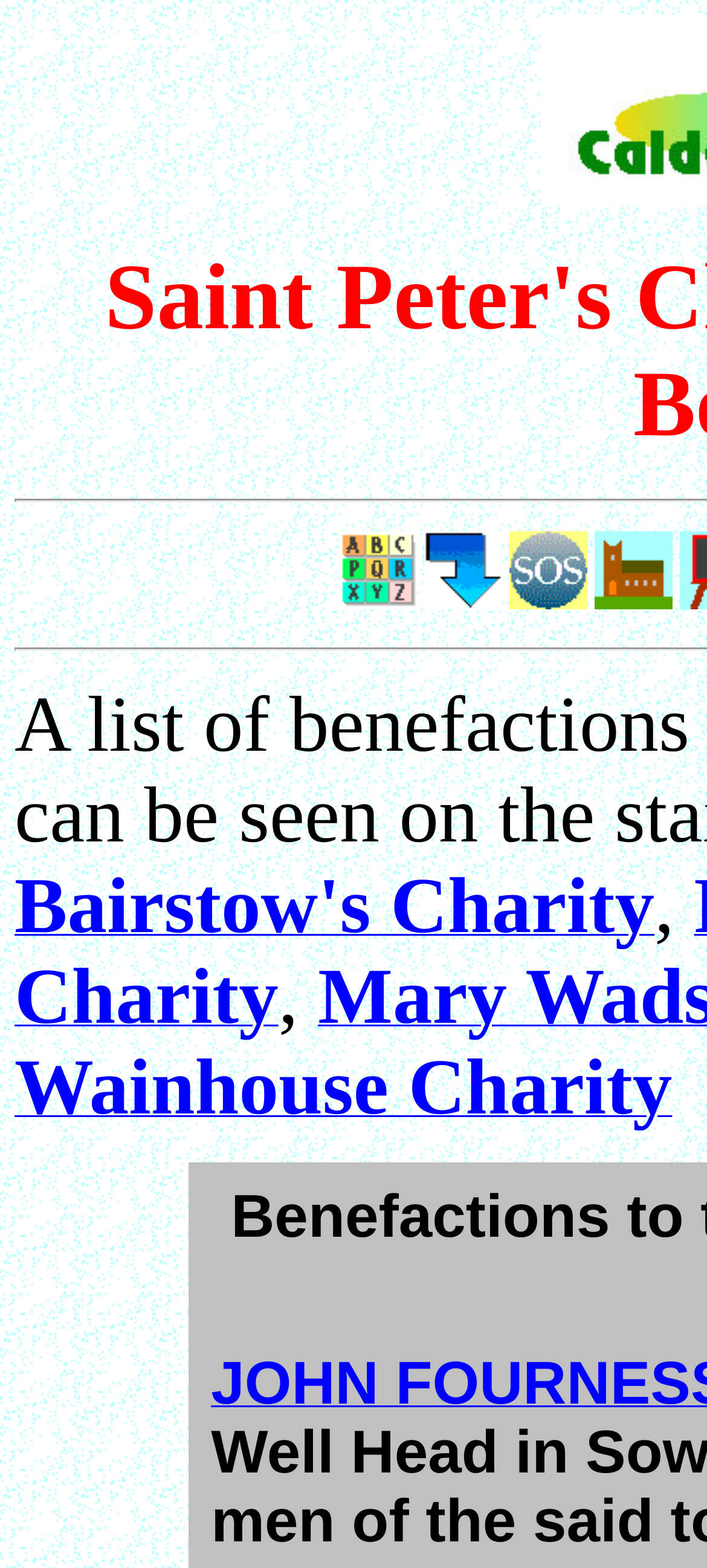Respond with a single word or phrase to the following question:
What is the purpose of the 'Can you help?' link?

To ask for help